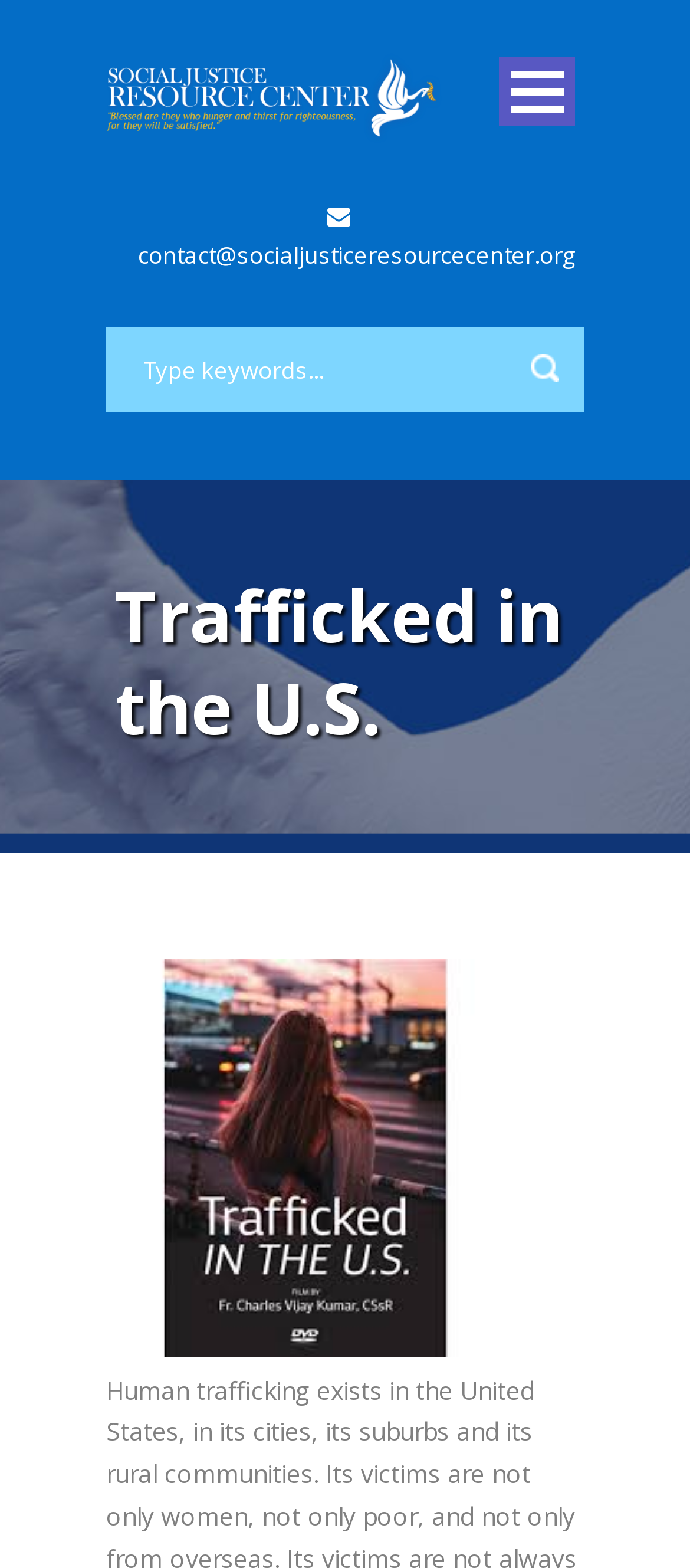Use a single word or phrase to answer this question: 
Is there an image on the webpage?

Yes